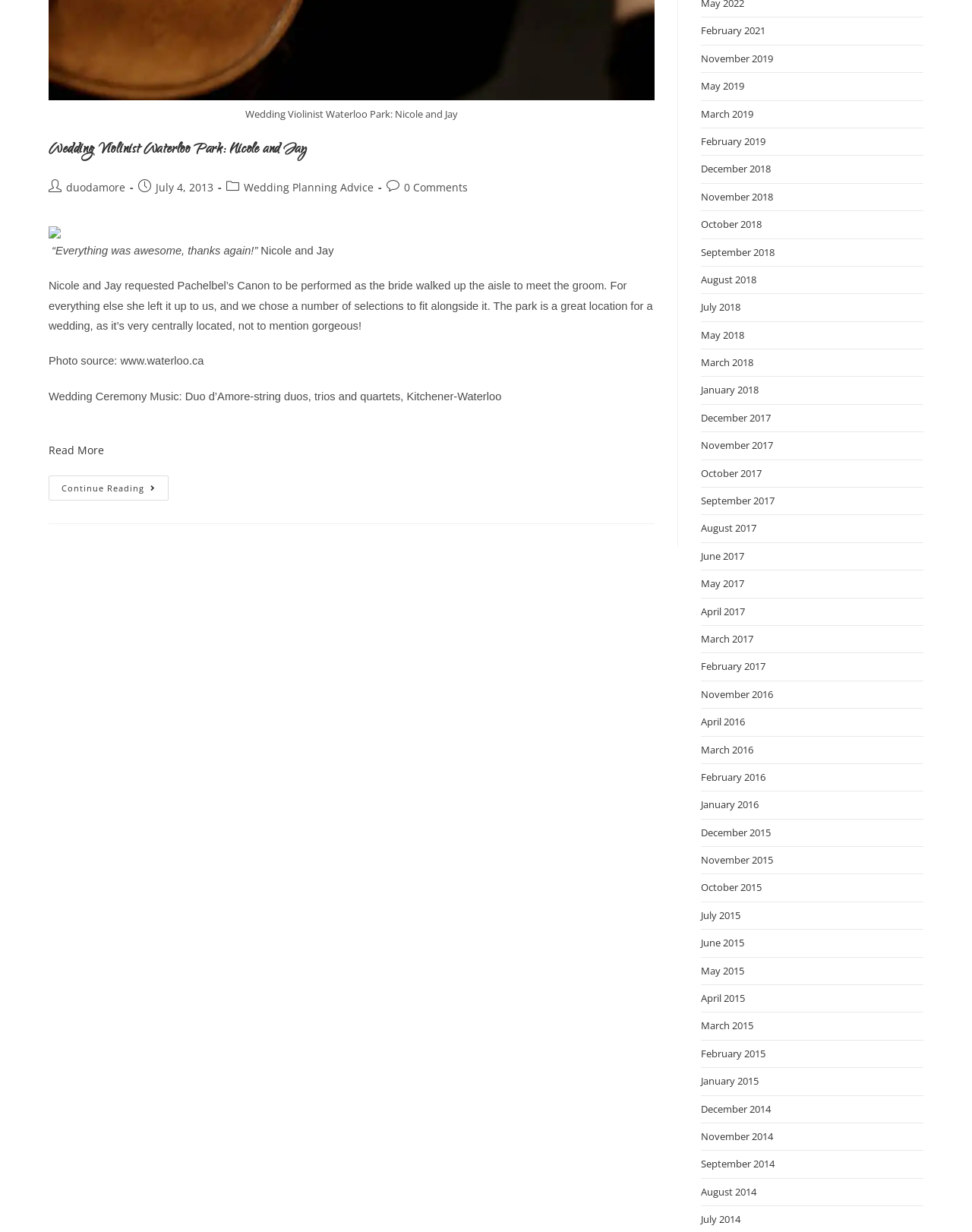Provide a single word or phrase to answer the given question: 
What is the date of the post?

July 4, 2013